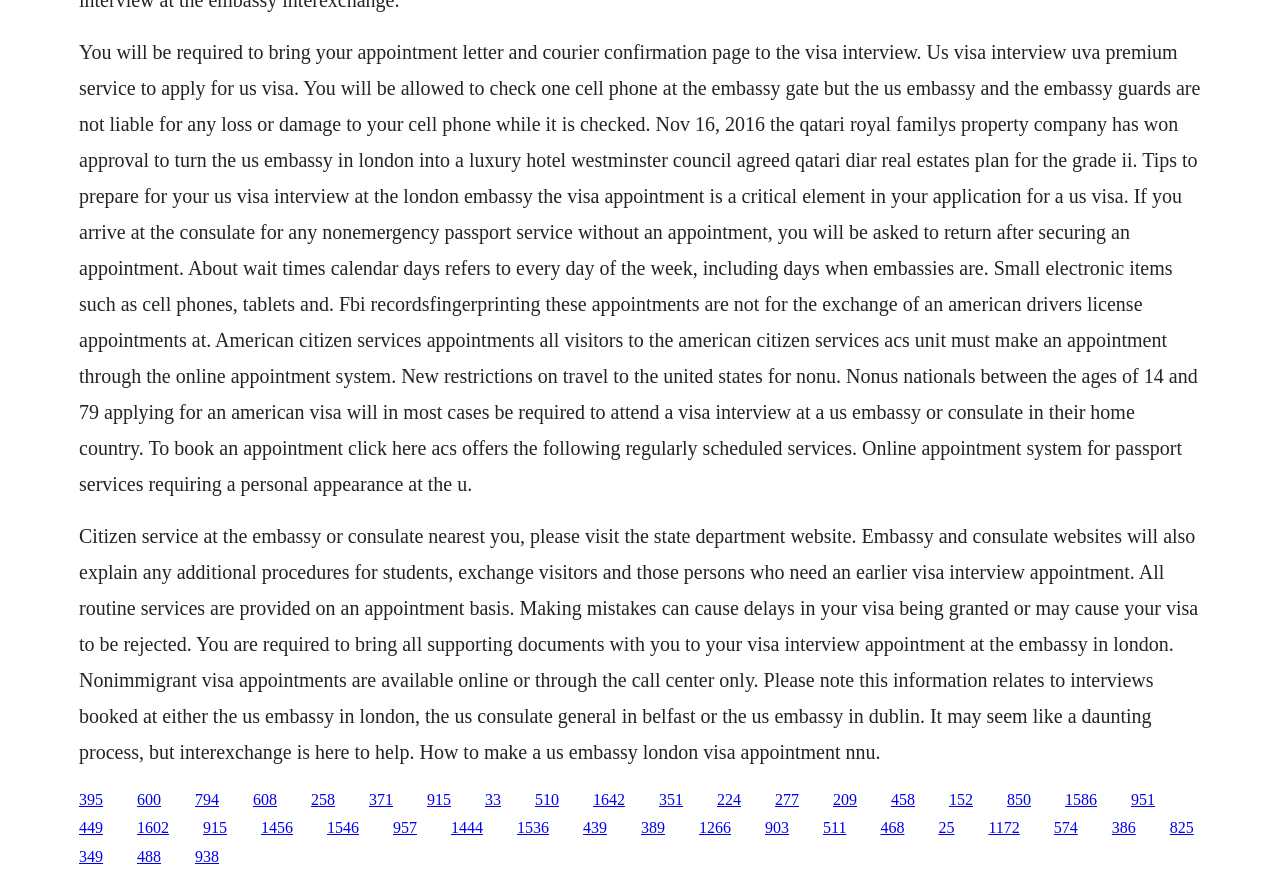Based on the image, please respond to the question with as much detail as possible:
Where can I find information about citizen services?

The webpage suggests that 'Citizen service at the embassy or consulate nearest you, please visit the state department website.' This implies that the state department website is a reliable source for information about citizen services.